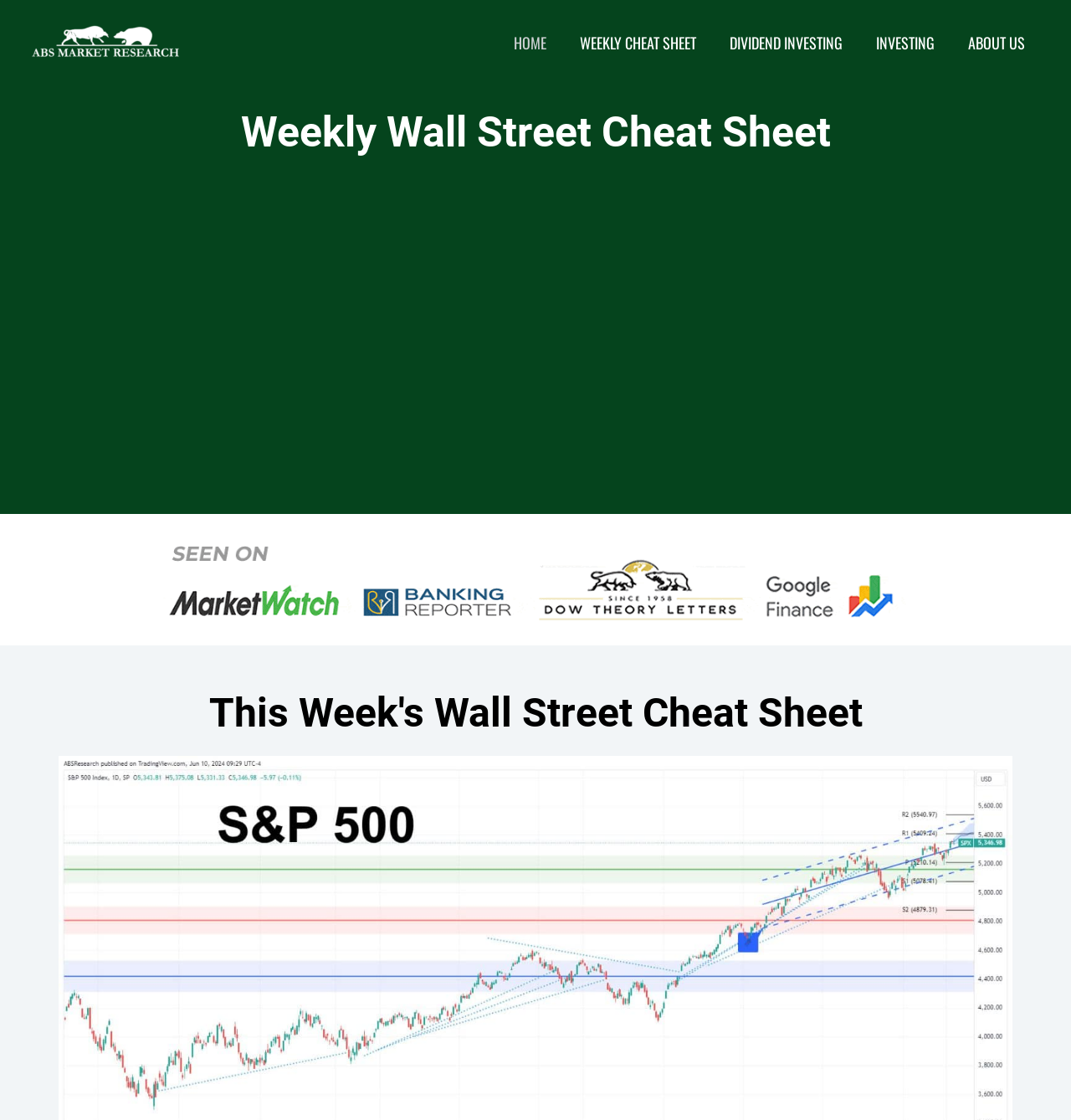Show the bounding box coordinates for the element that needs to be clicked to execute the following instruction: "Read this week's Wall Street cheat sheet". Provide the coordinates in the form of four float numbers between 0 and 1, i.e., [left, top, right, bottom].

[0.055, 0.858, 0.945, 0.871]